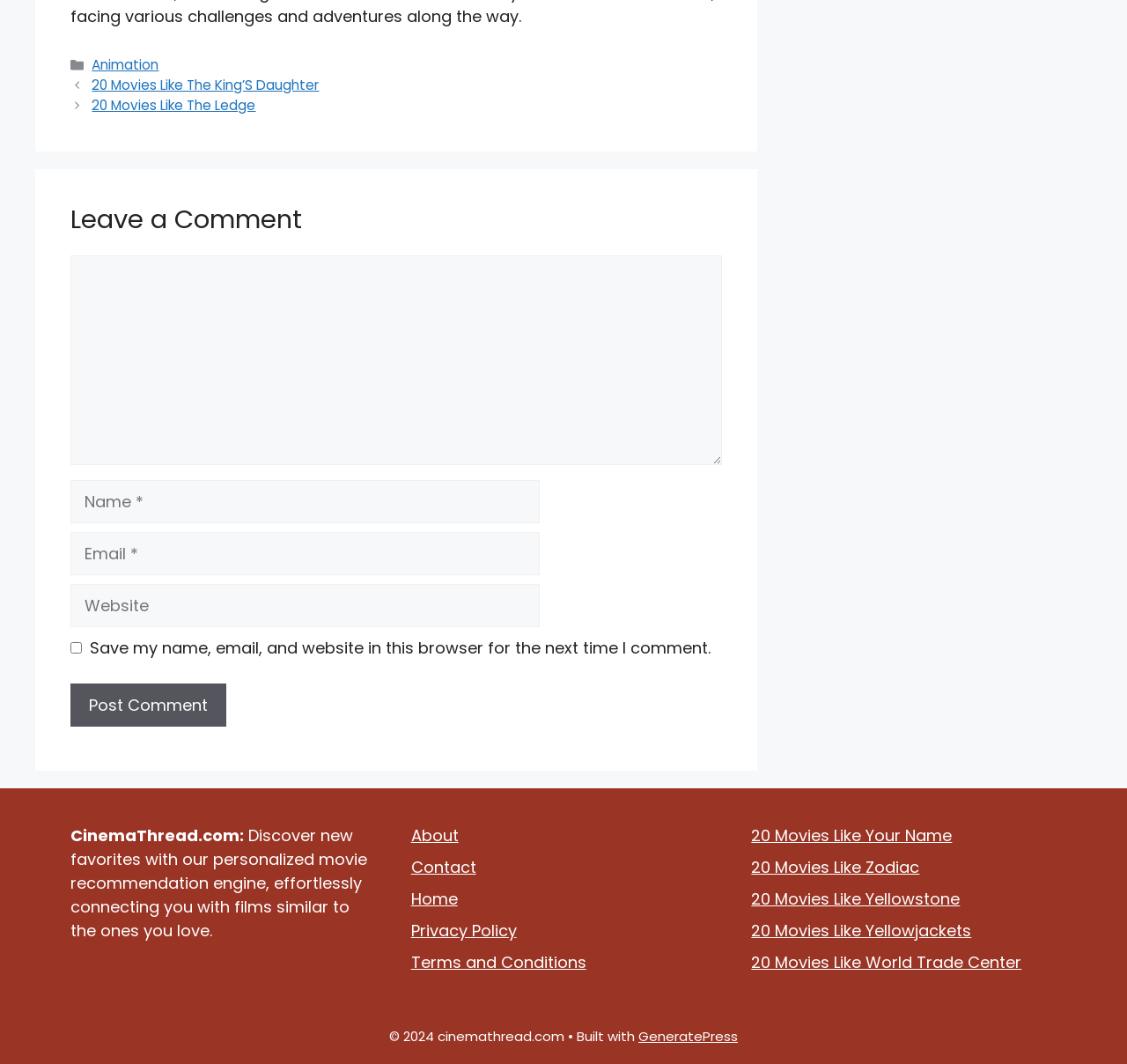Pinpoint the bounding box coordinates of the area that must be clicked to complete this instruction: "Click the 'Post Comment' button".

[0.062, 0.642, 0.201, 0.683]